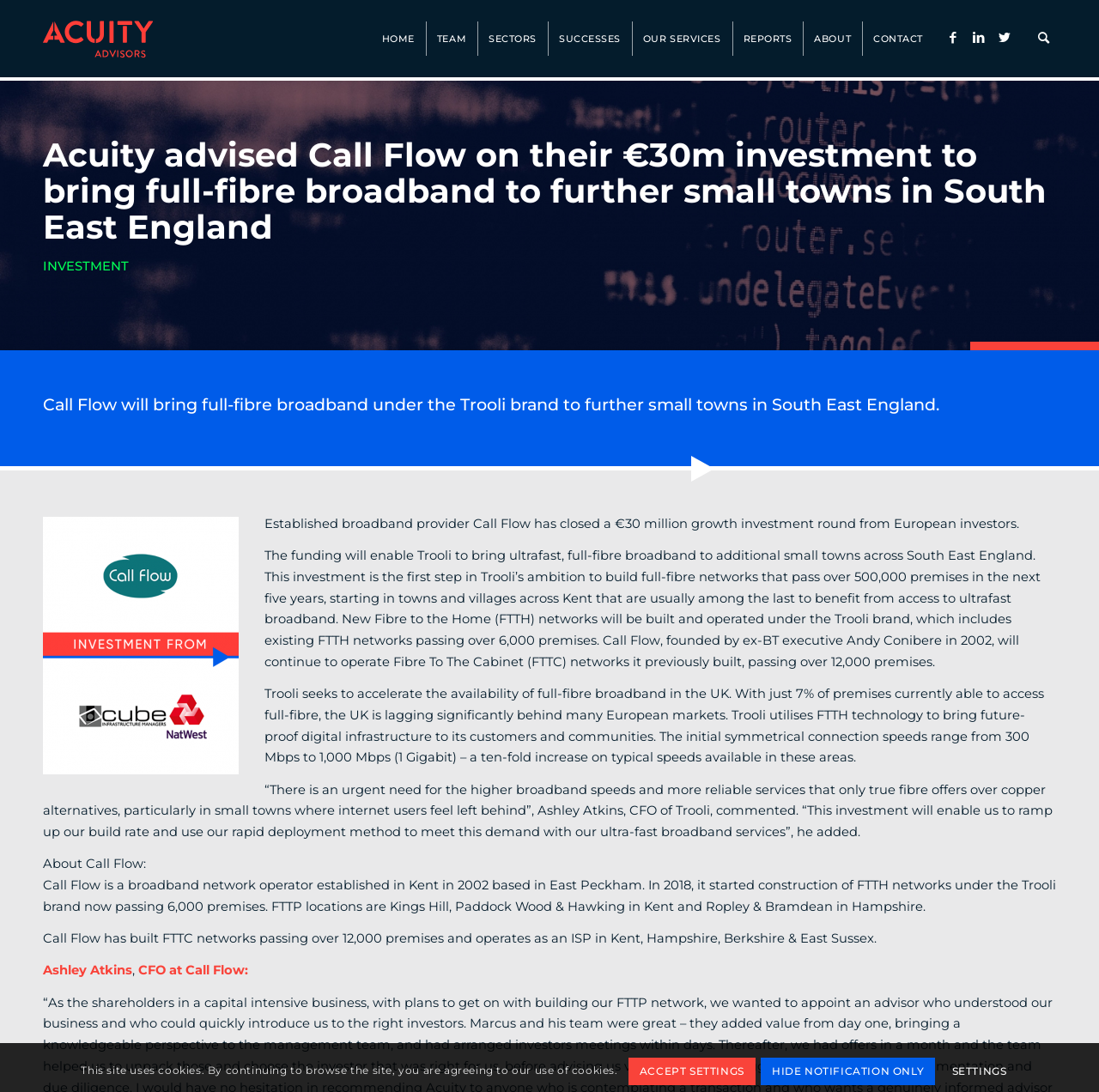Use the details in the image to answer the question thoroughly: 
What is the company that will bring full-fibre broadband to small towns in South East England?

Based on the webpage content, it is mentioned that 'Call Flow will bring full-fibre broadband under the Trooli brand to further small towns in South East England.' Therefore, the company that will bring full-fibre broadband to small towns in South East England is Call Flow.